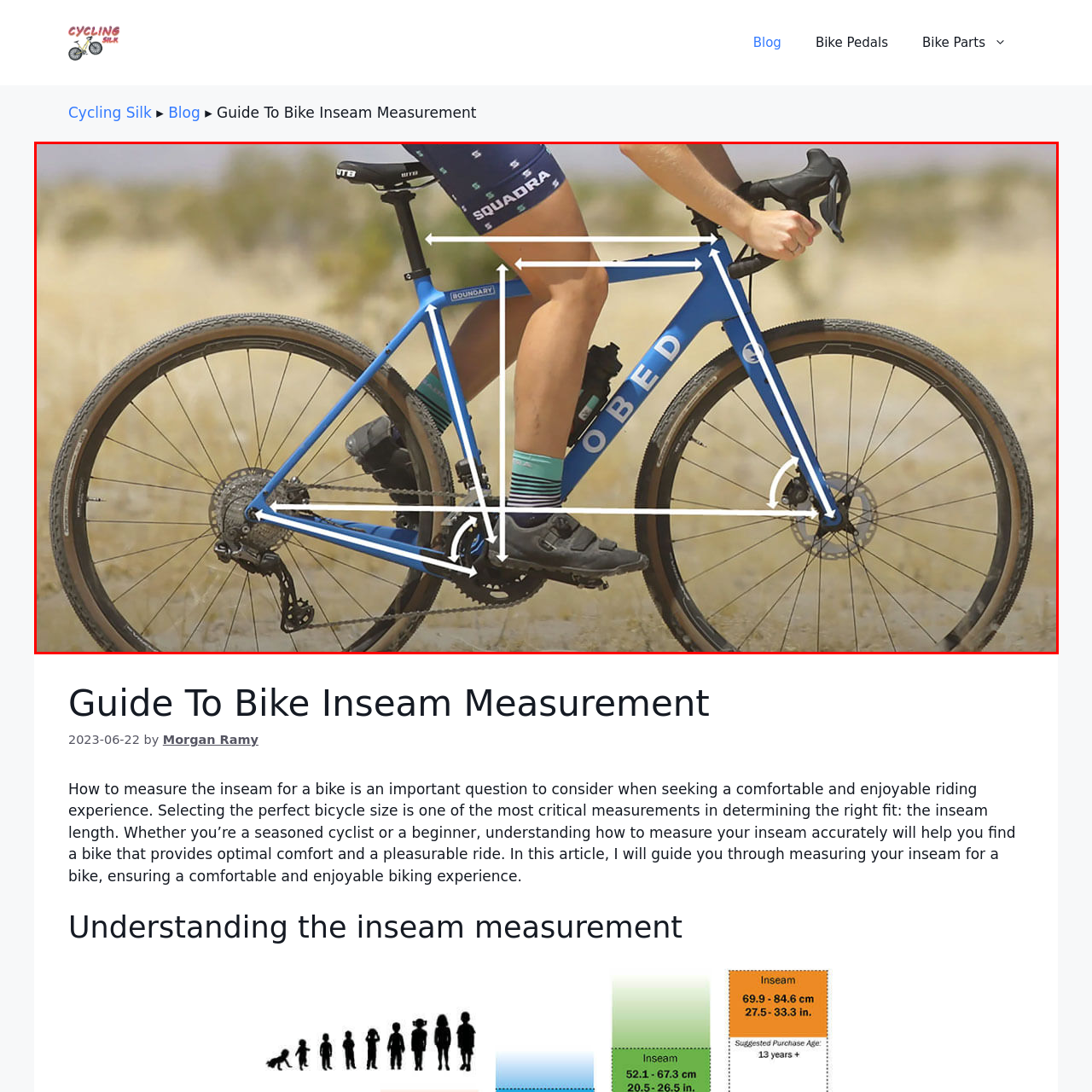What is the significance of proper bike sizing?
Analyze the image surrounded by the red bounding box and provide a thorough answer.

Proper bike sizing can significantly impact comfort and performance while cycling, as it ensures that the rider is positioned correctly on the bike, allowing for efficient pedaling and reducing the risk of discomfort or injury.